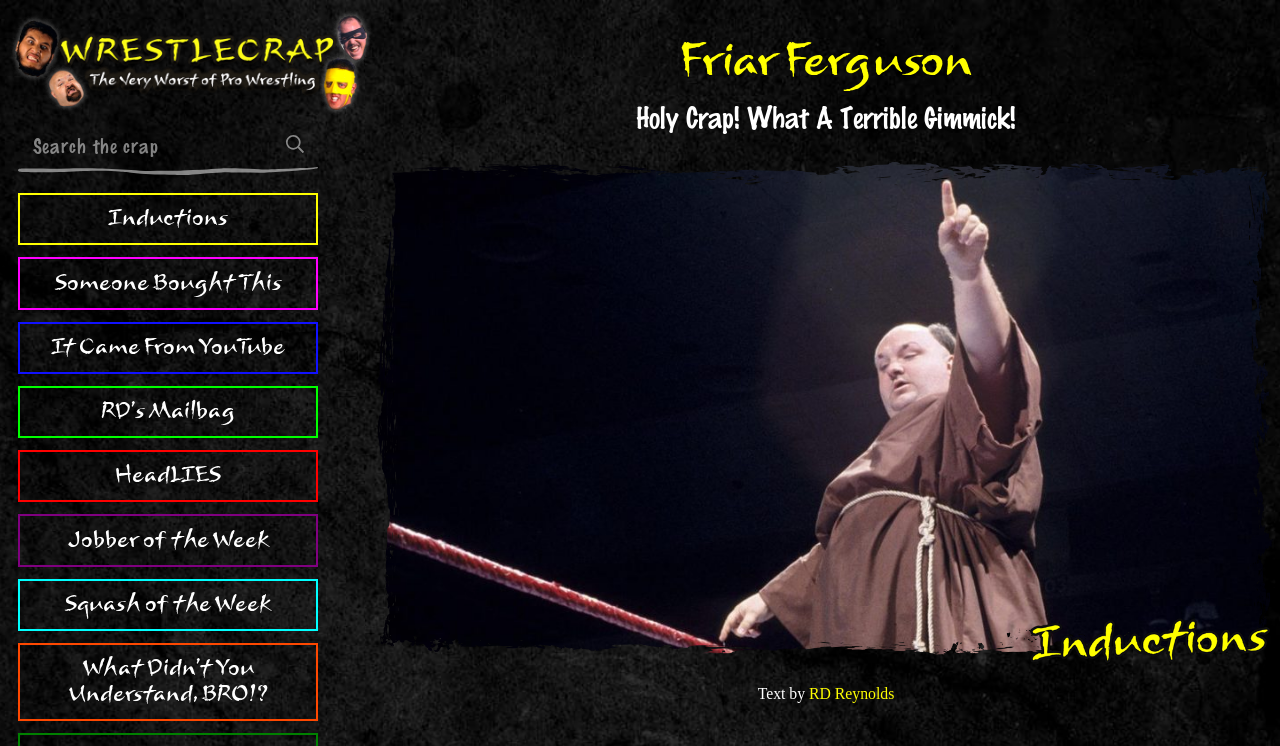Please reply to the following question with a single word or a short phrase:
Who is the author of the text?

RD Reynolds